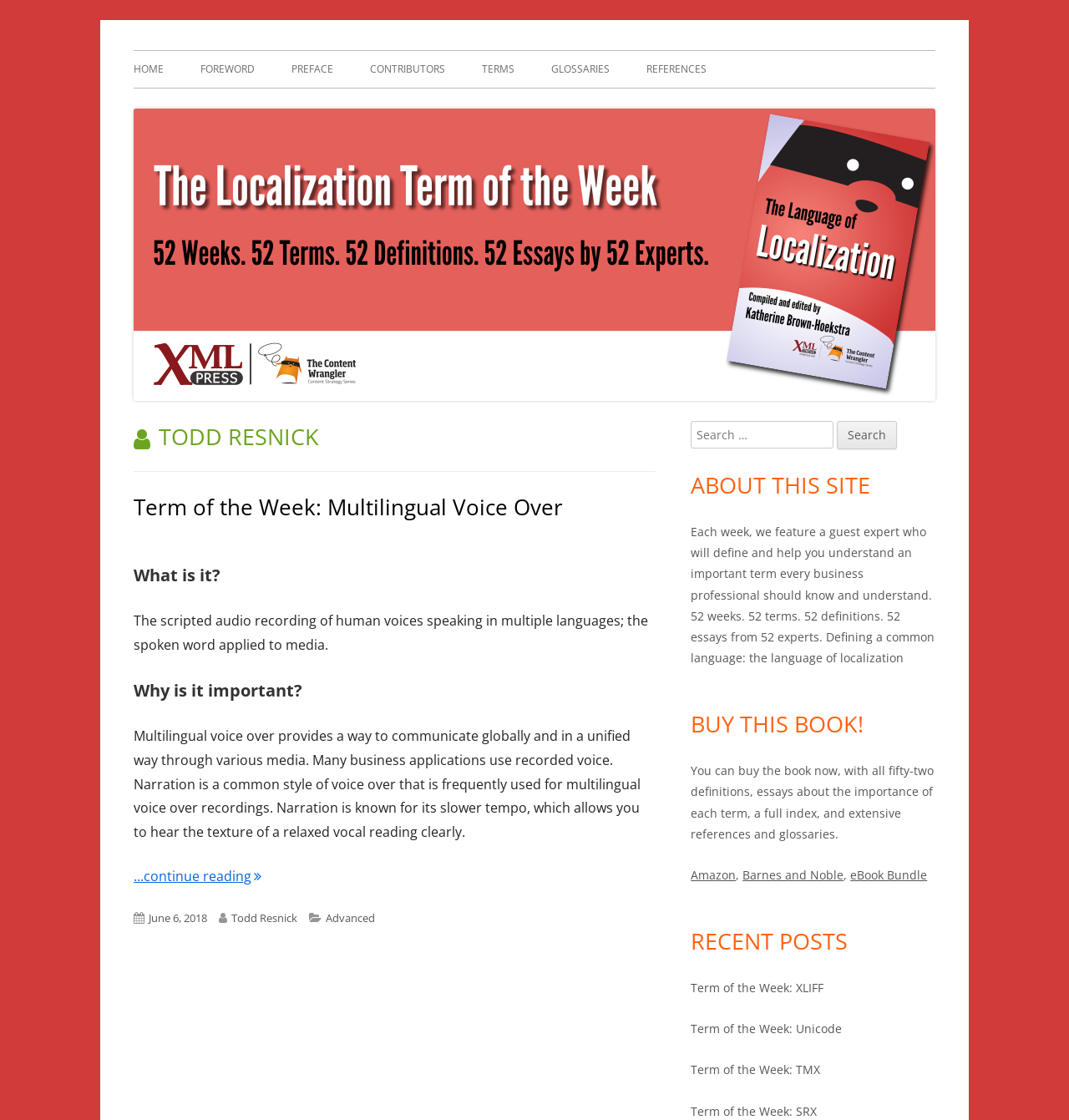Refer to the image and provide a thorough answer to this question:
Who is the author of the 'Term of the Week' article?

I found the author of the 'Term of the Week' article by looking at the footer element with the text 'Author' and the link 'Todd Resnick'. The author of this article is 'Todd Resnick'.